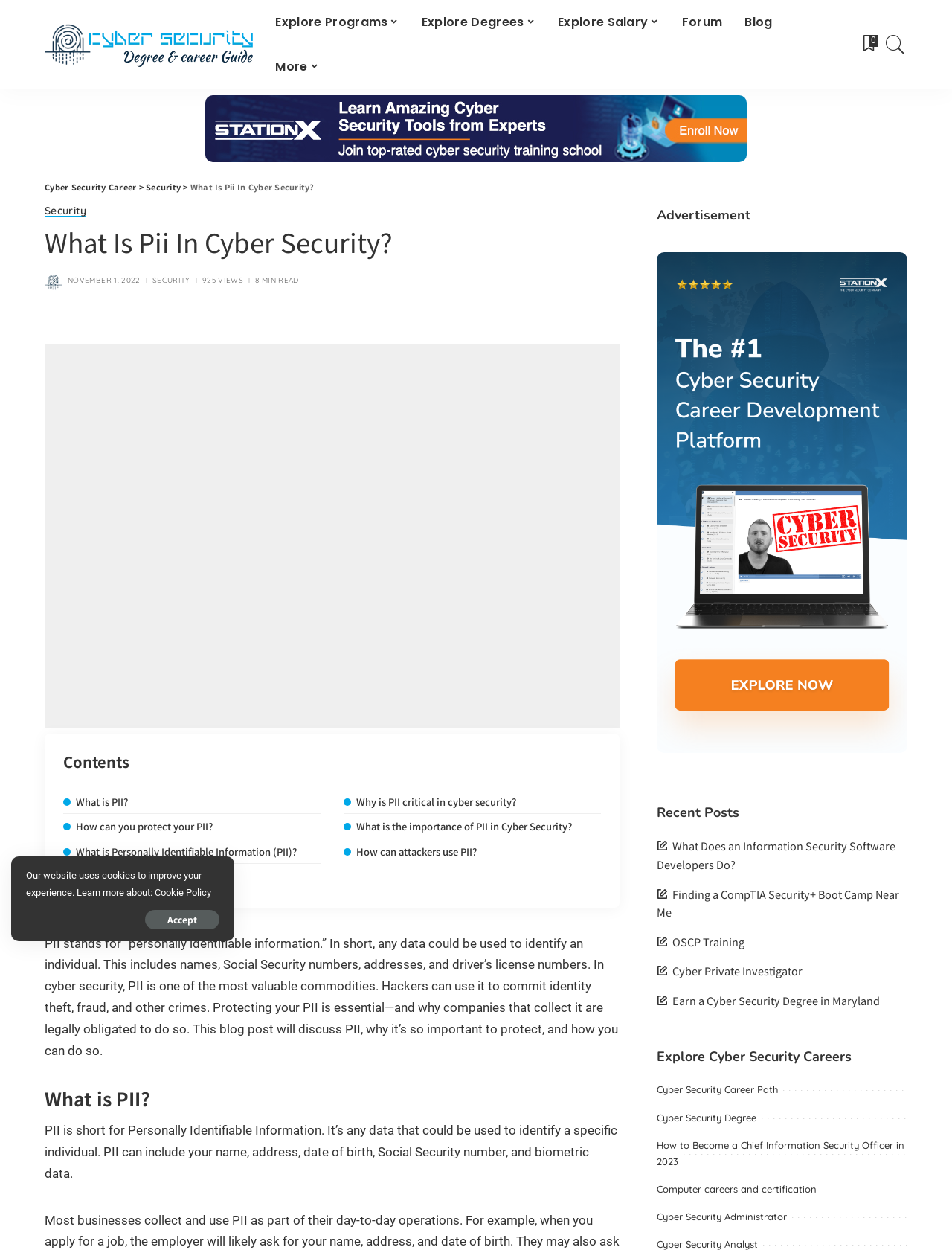How many career options are listed on this webpage?
Examine the webpage screenshot and provide an in-depth answer to the question.

I counted the number of links under the 'Career Option #1' and 'Career Option #2' sections, and there are 14 career options listed, including Cyber Security Analyst, Cyber Security Consultant, and others.